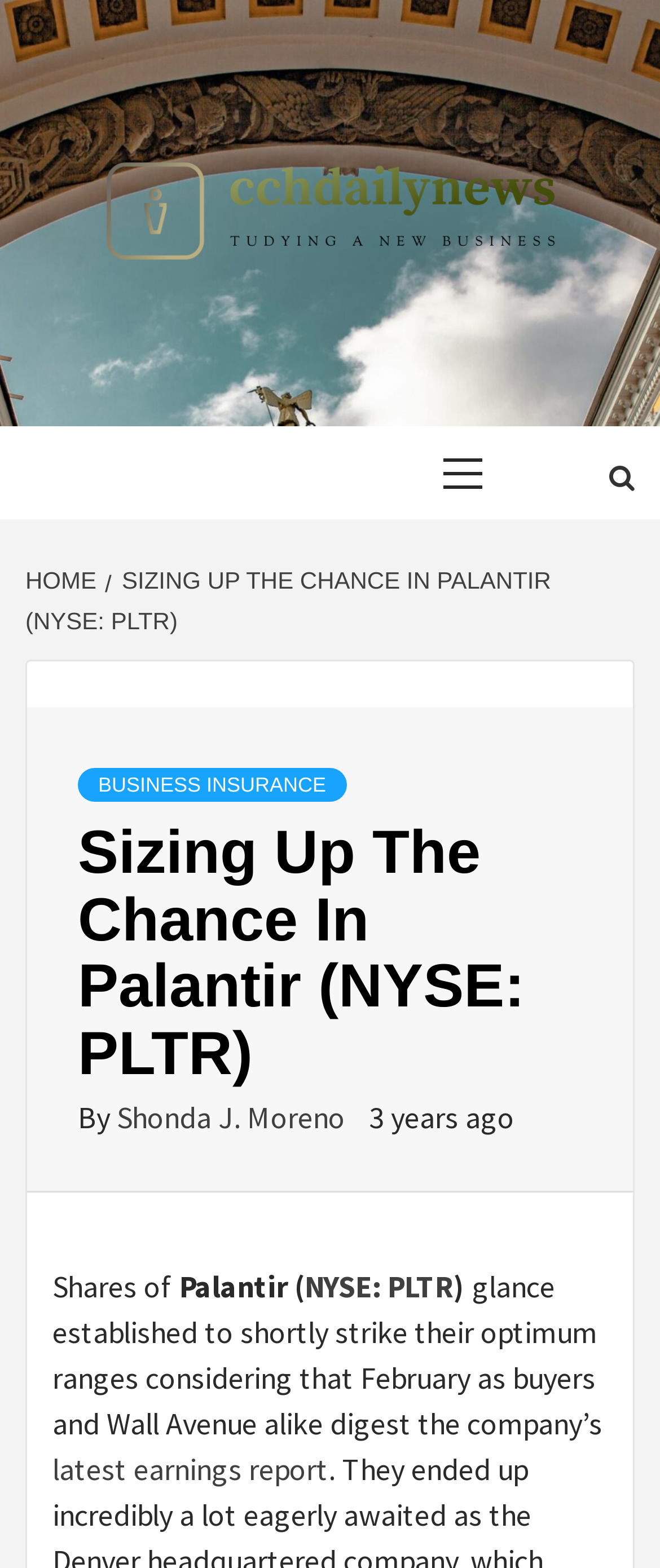What is the time frame mentioned in the article?
Use the image to give a comprehensive and detailed response to the question.

I found the answer by looking at the text below the article's heading, where I found the phrase '3 years ago', indicating the time frame in which the article was written or the event mentioned in the article occurred.